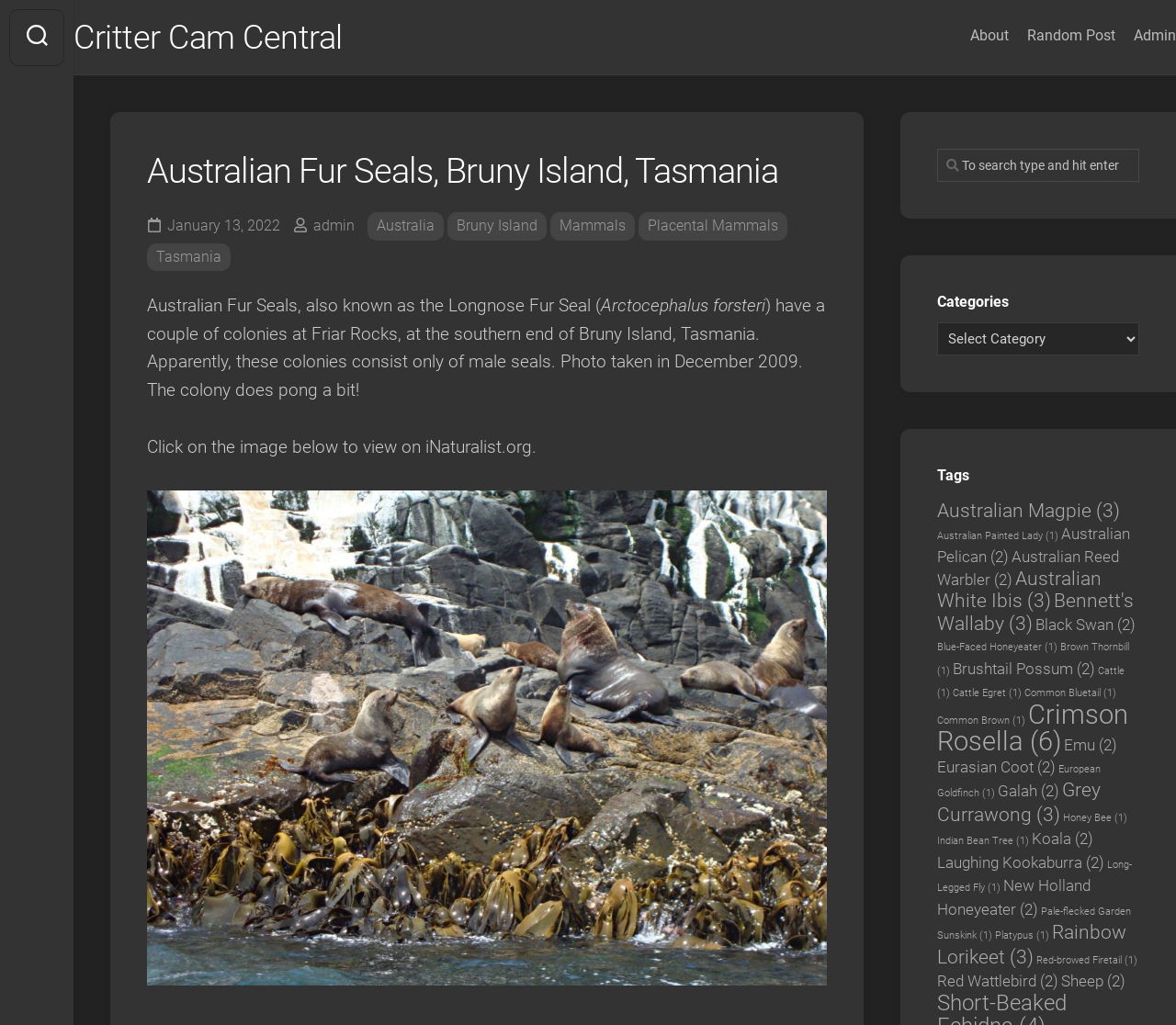Please provide a comprehensive answer to the question based on the screenshot: What is the name of the seal species?

The webpage is about Australian Fur Seals, which is mentioned in the heading 'Australian Fur Seals, Bruny Island, Tasmania'.